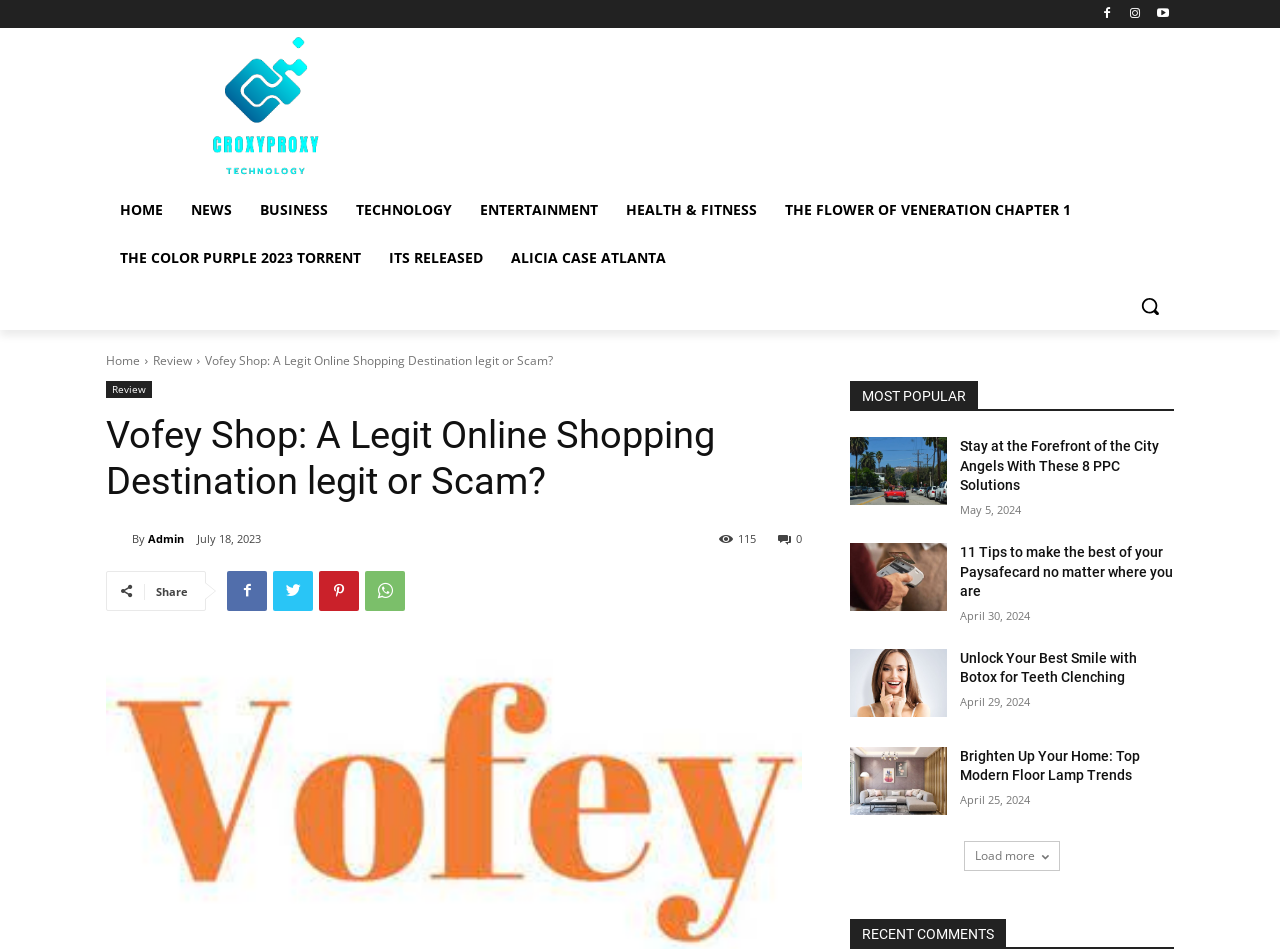Determine the bounding box coordinates of the target area to click to execute the following instruction: "Load more articles."

[0.753, 0.885, 0.828, 0.917]